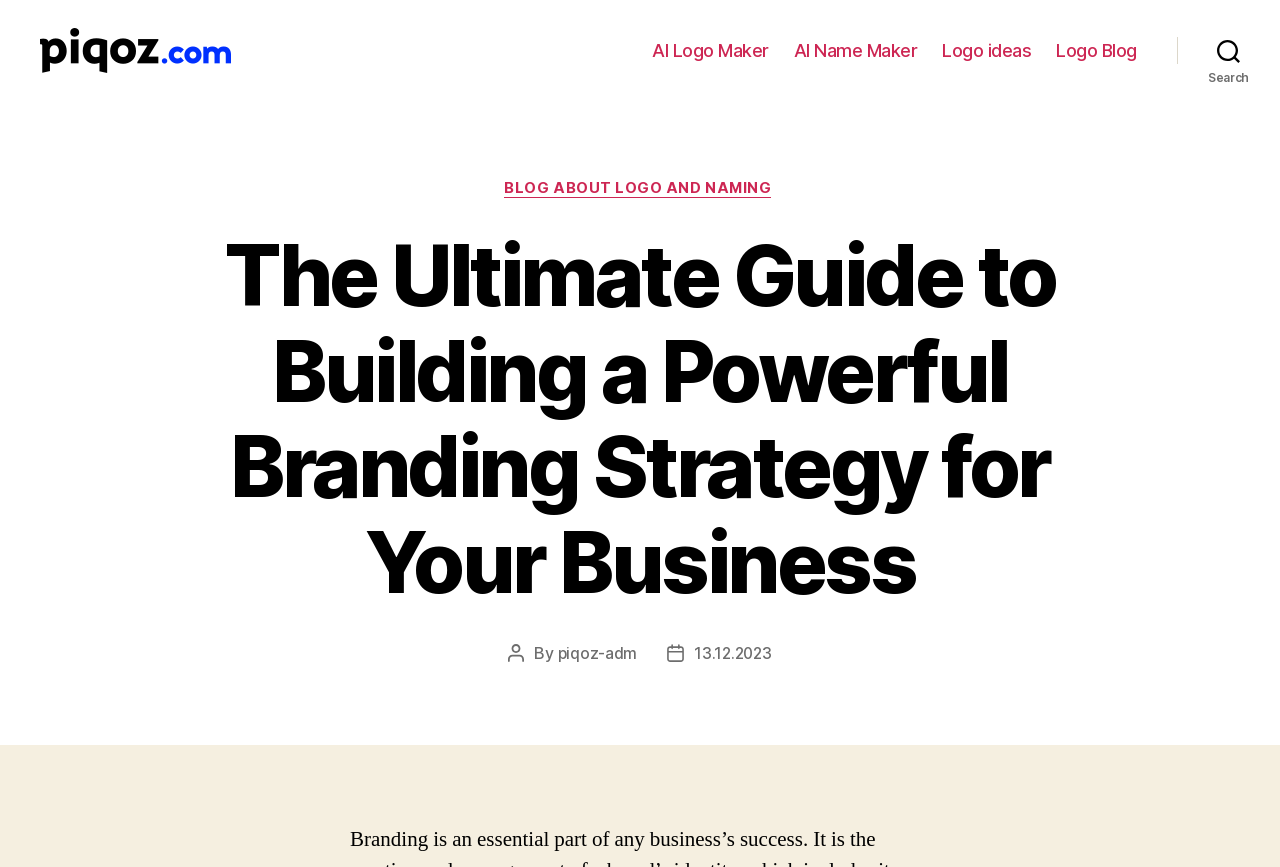Indicate the bounding box coordinates of the element that must be clicked to execute the instruction: "Visit the 'Logo Blog'". The coordinates should be given as four float numbers between 0 and 1, i.e., [left, top, right, bottom].

[0.825, 0.046, 0.888, 0.071]